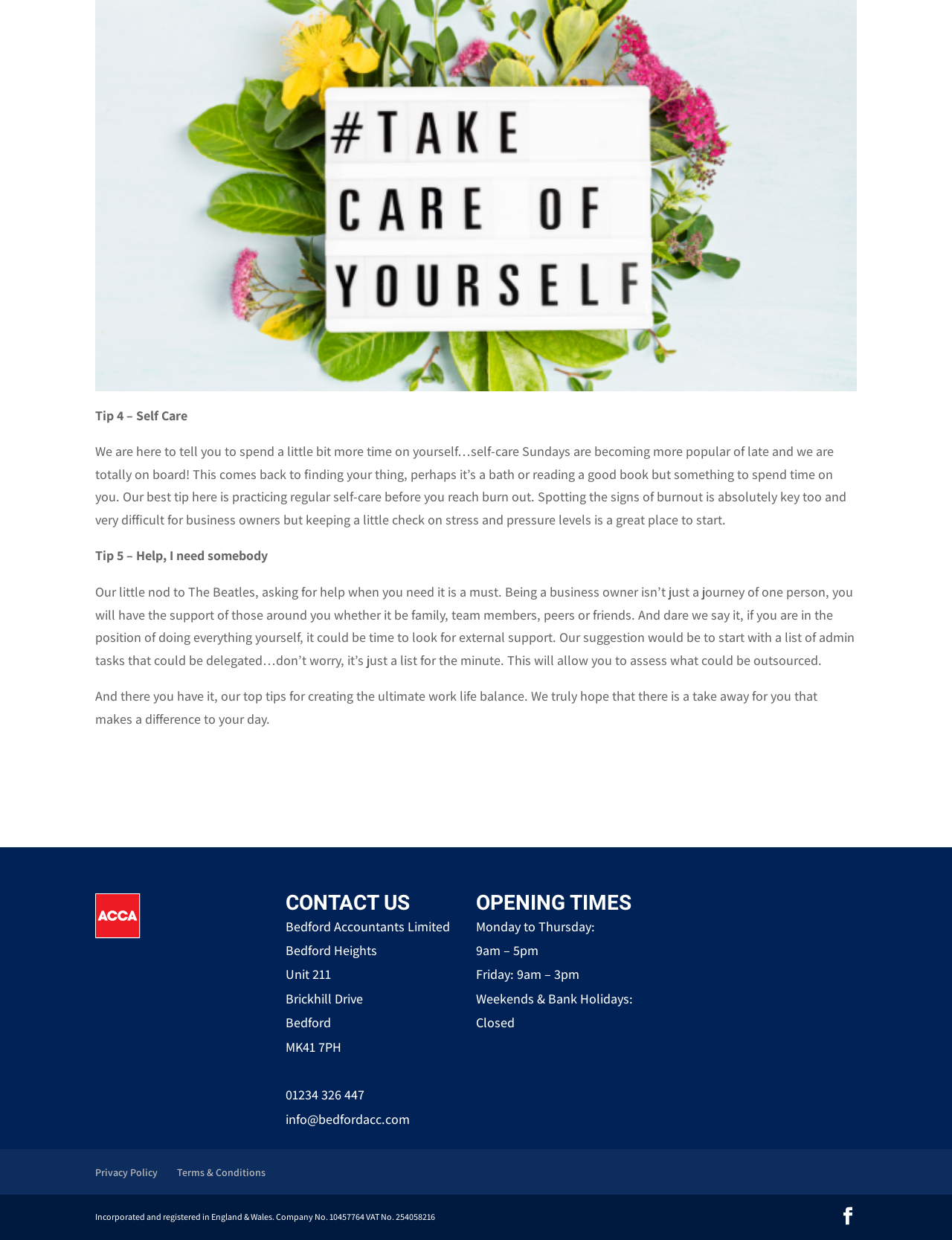What are the opening hours on Fridays?
Look at the image and respond with a one-word or short-phrase answer.

9am – 3pm